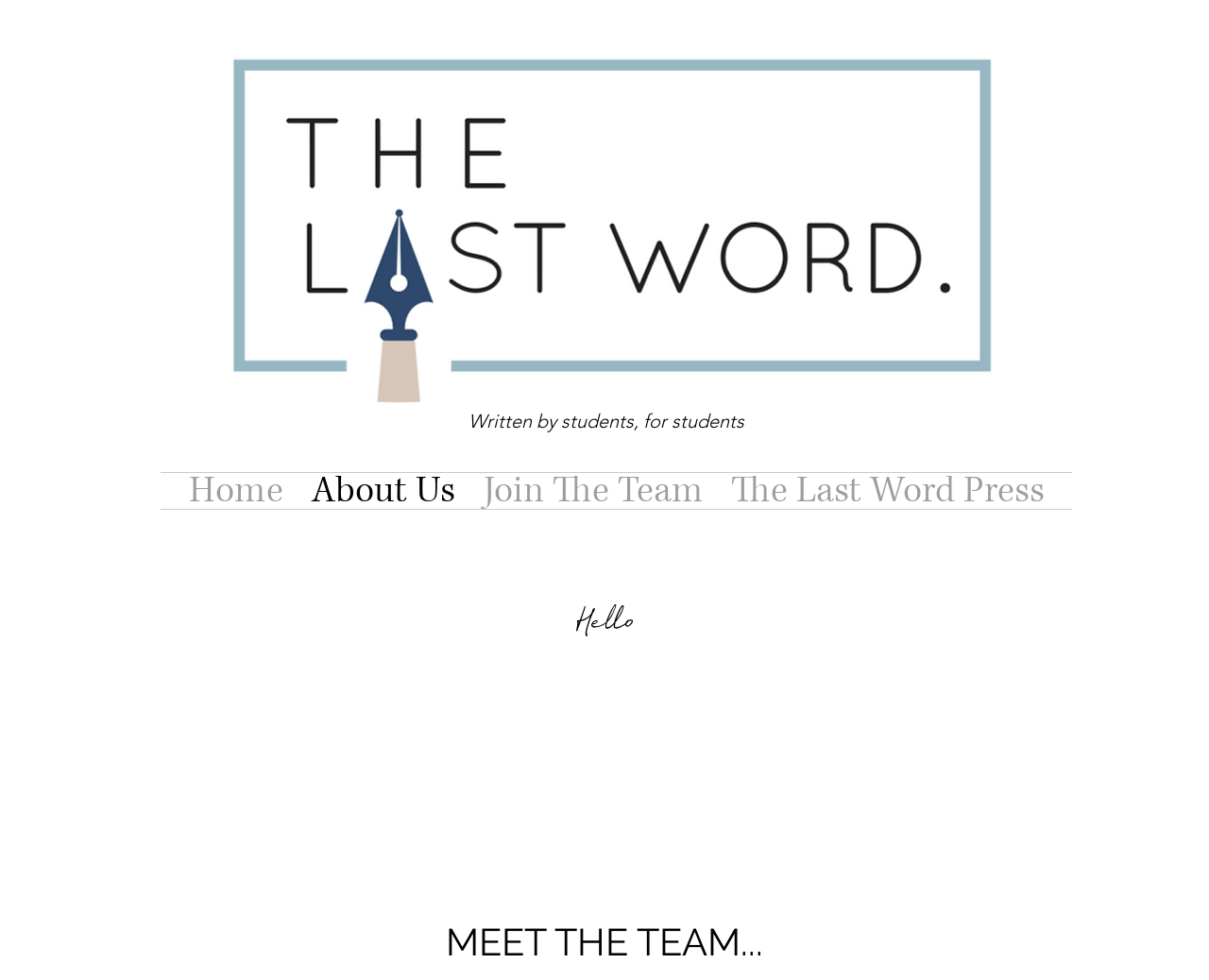Write an elaborate caption that captures the essence of the webpage.

The webpage is about "The Last Word", an independent online blog written by students, for students. At the top-left corner, there is a logo image with a link. Below the logo, there is a static text that reads "Written by students, for students". 

To the right of the logo, there is a navigation menu labeled "Site" that contains four links: "Home", "About Us", "Join The Team", and "The Last Word Press". These links are positioned horizontally, with "Home" on the left and "The Last Word Press" on the right.

Further down the page, there is a heading that provides a brief description of "The Last Word", stating that it covers a wide range of topics from politics to pop culture. Below this heading, there is another heading that reads "MEET THE TEAM...".